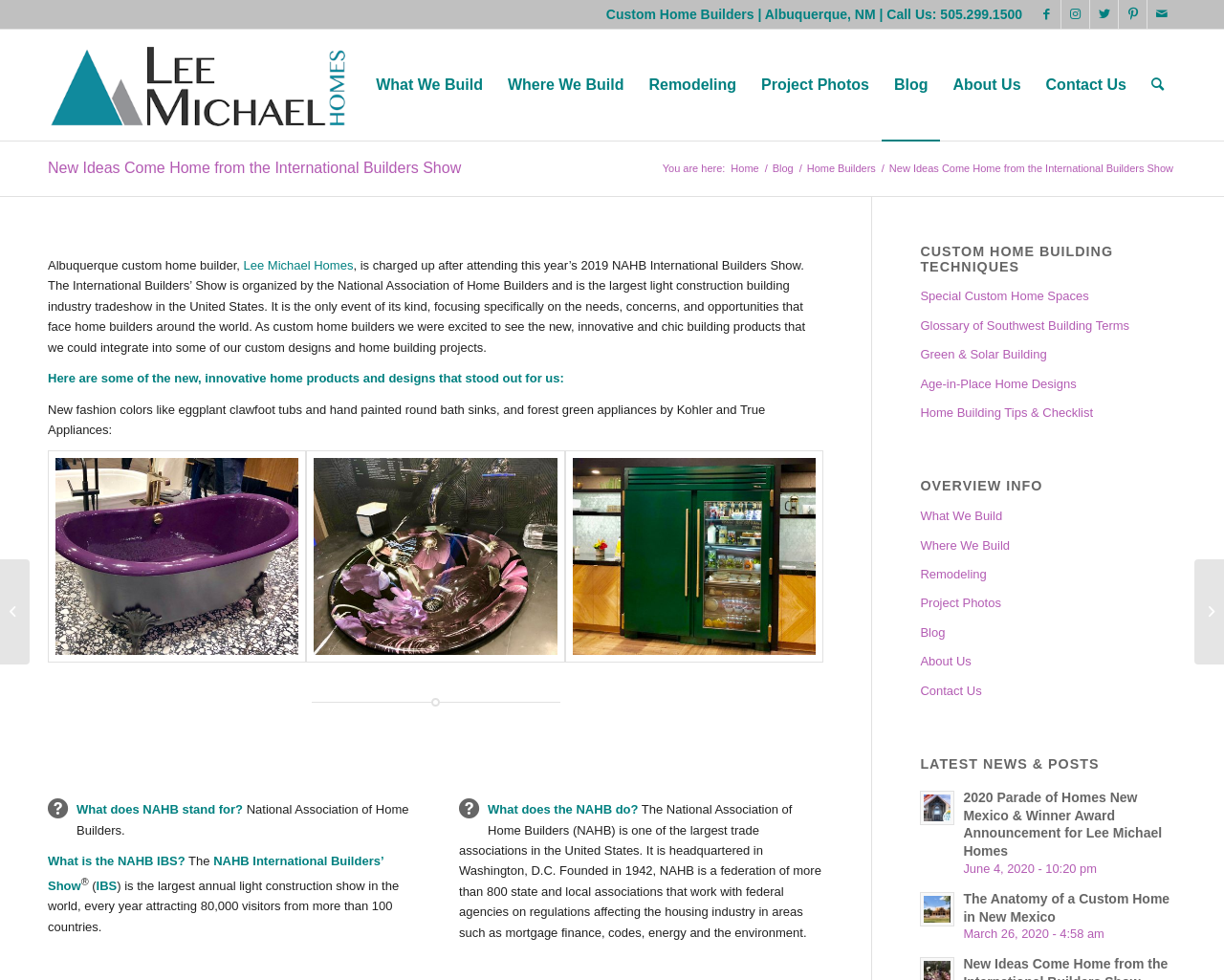What is the topic of the article?
Provide a detailed and well-explained answer to the question.

I found the topic of the article by reading the text and looking at the headings, which suggest that the article is about custom home building and related topics such as new ideas and products from the International Builders Show.